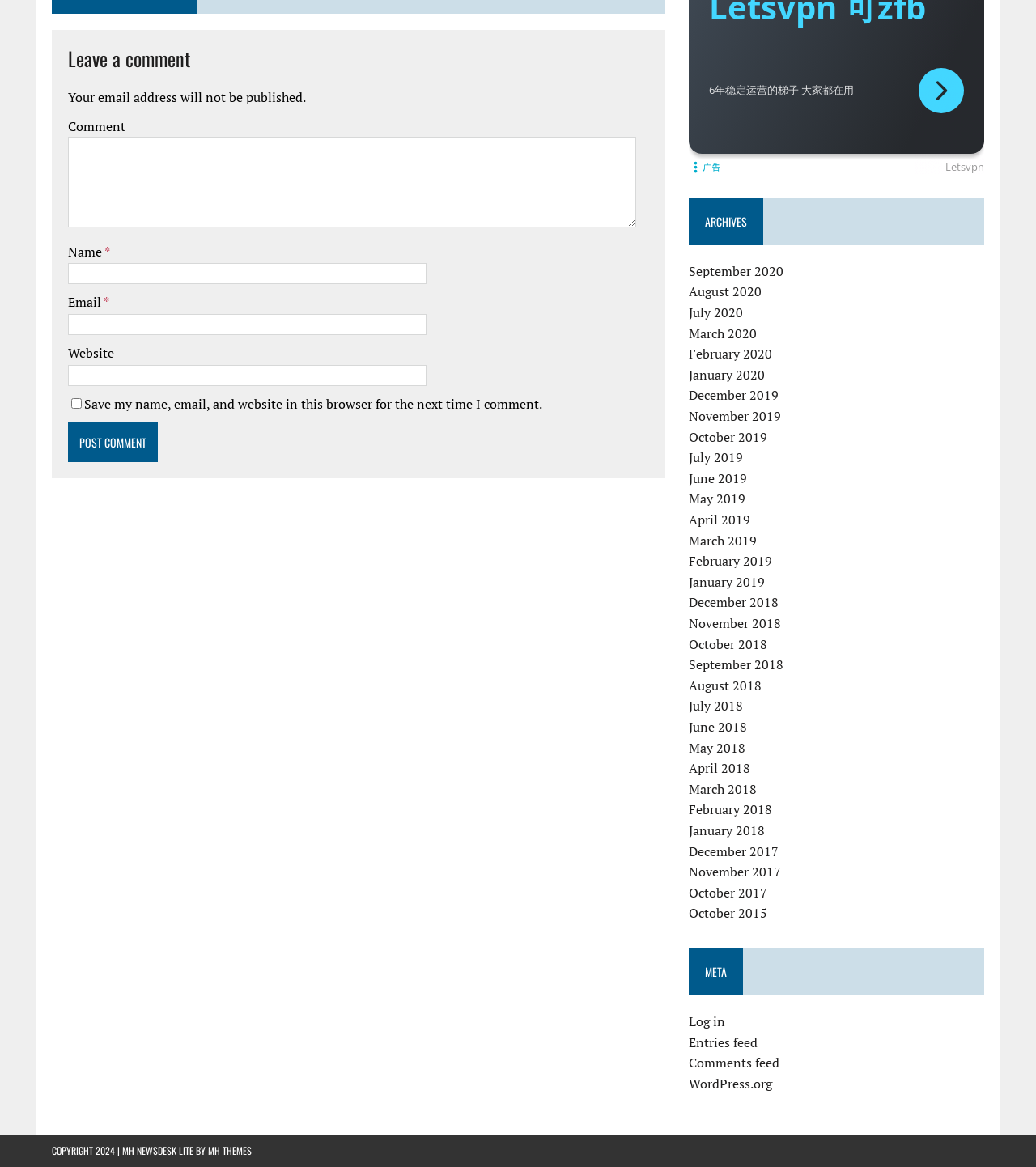Please identify the bounding box coordinates of the clickable element to fulfill the following instruction: "Click on the 'KVAK' link". The coordinates should be four float numbers between 0 and 1, i.e., [left, top, right, bottom].

None